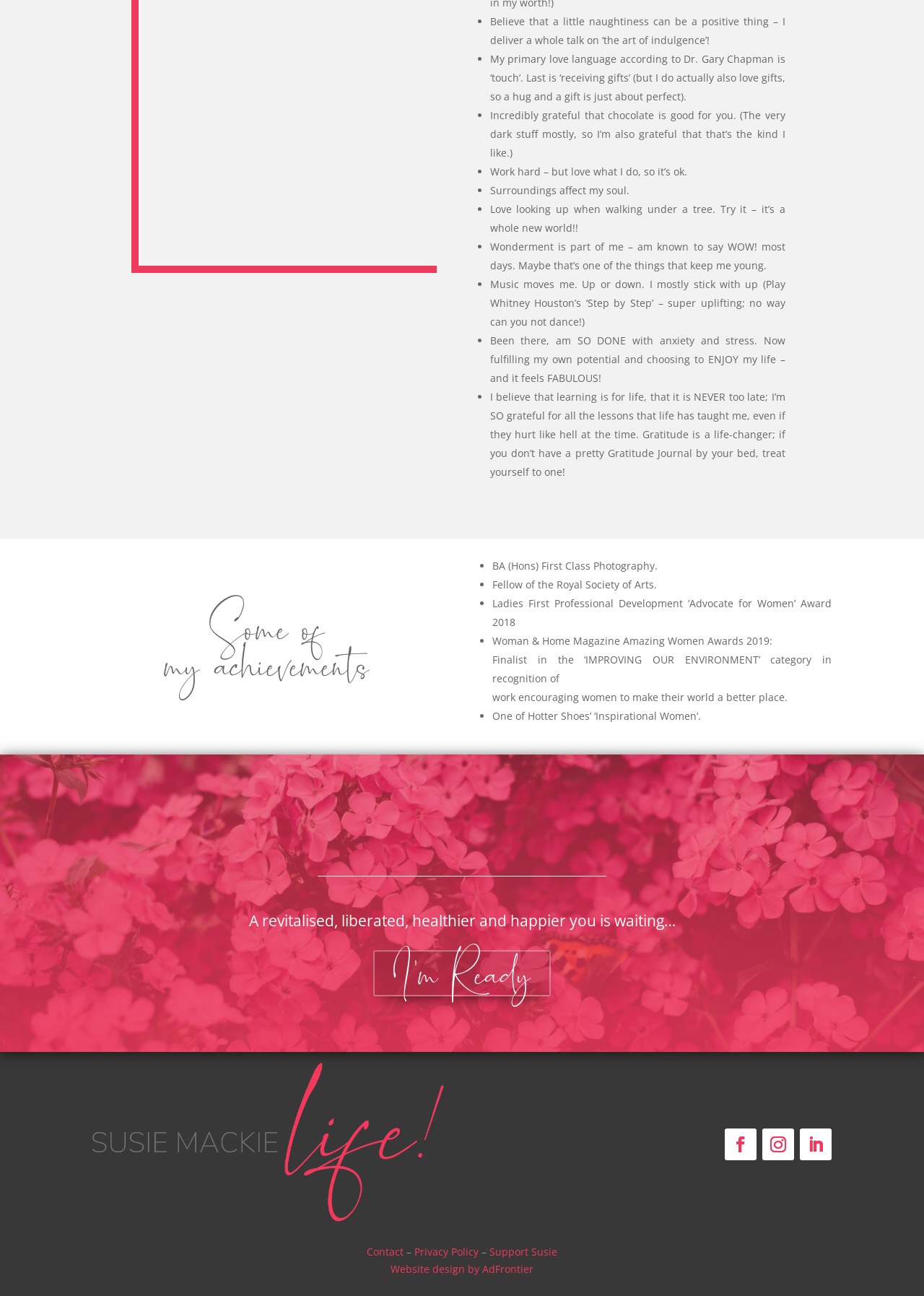What is the author's educational background?
Refer to the image and provide a thorough answer to the question.

The author's educational background is mentioned in the list of achievements, which includes a BA (Hons) First Class degree in Photography.